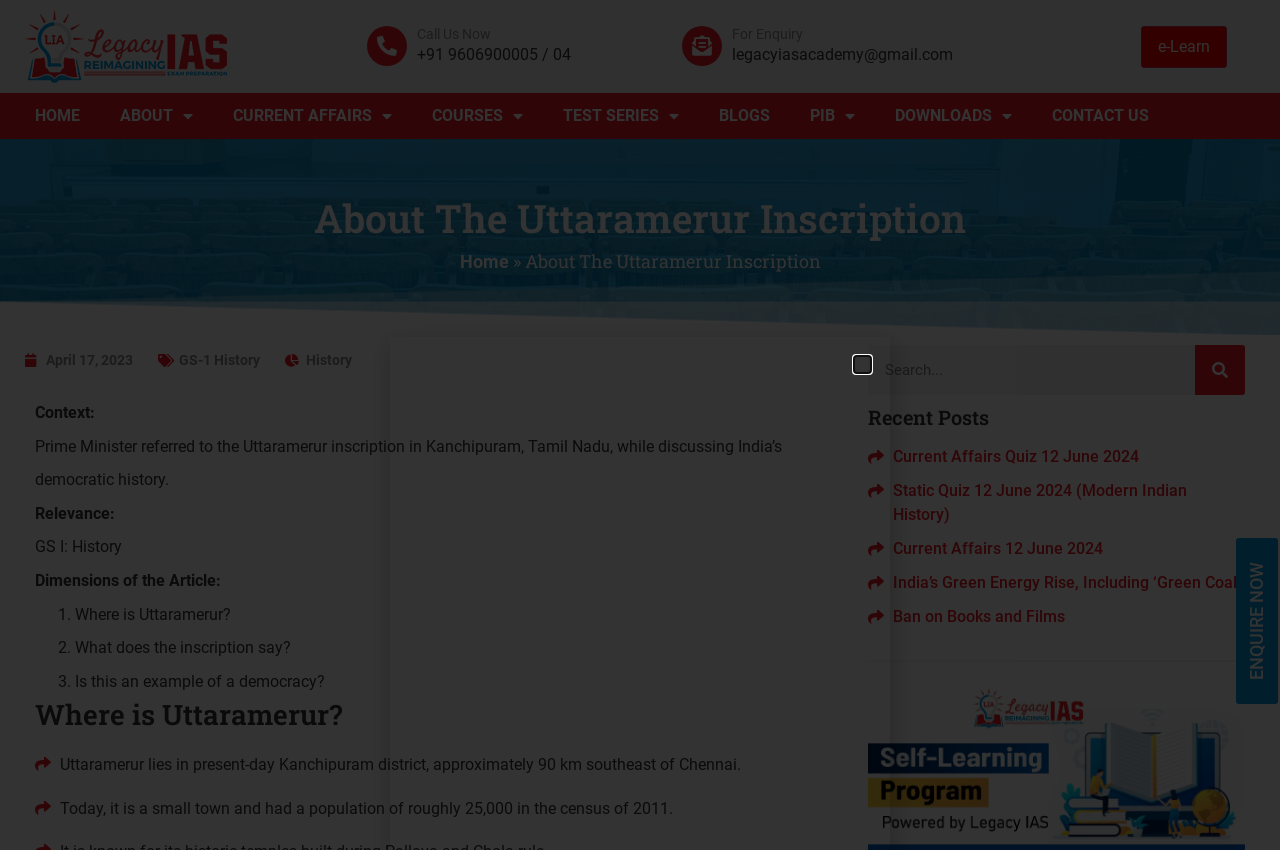Extract the bounding box coordinates for the HTML element that matches this description: "Current Affairs 12 June 2024". The coordinates should be four float numbers between 0 and 1, i.e., [left, top, right, bottom].

[0.698, 0.634, 0.862, 0.656]